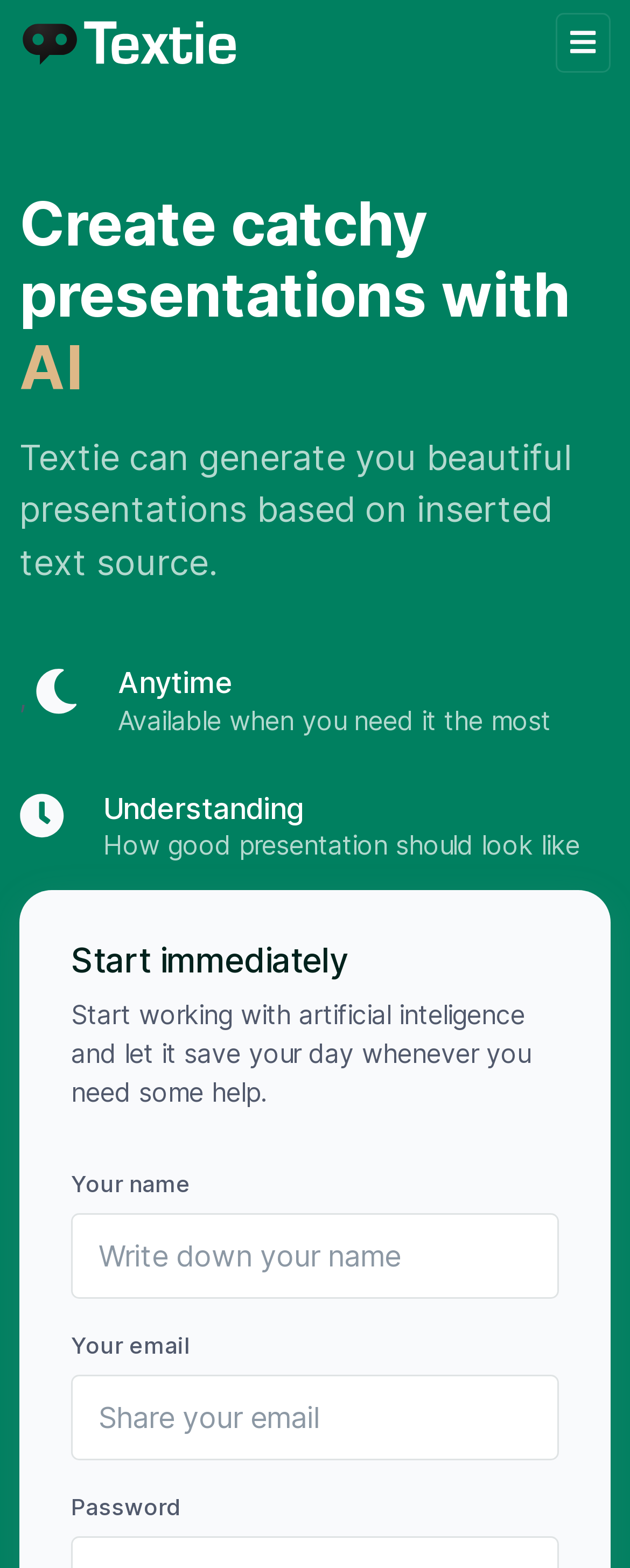Using the provided element description: "aria-label="Textie"", identify the bounding box coordinates. The coordinates should be four floats between 0 and 1 in the order [left, top, right, bottom].

[0.031, 0.011, 0.379, 0.043]